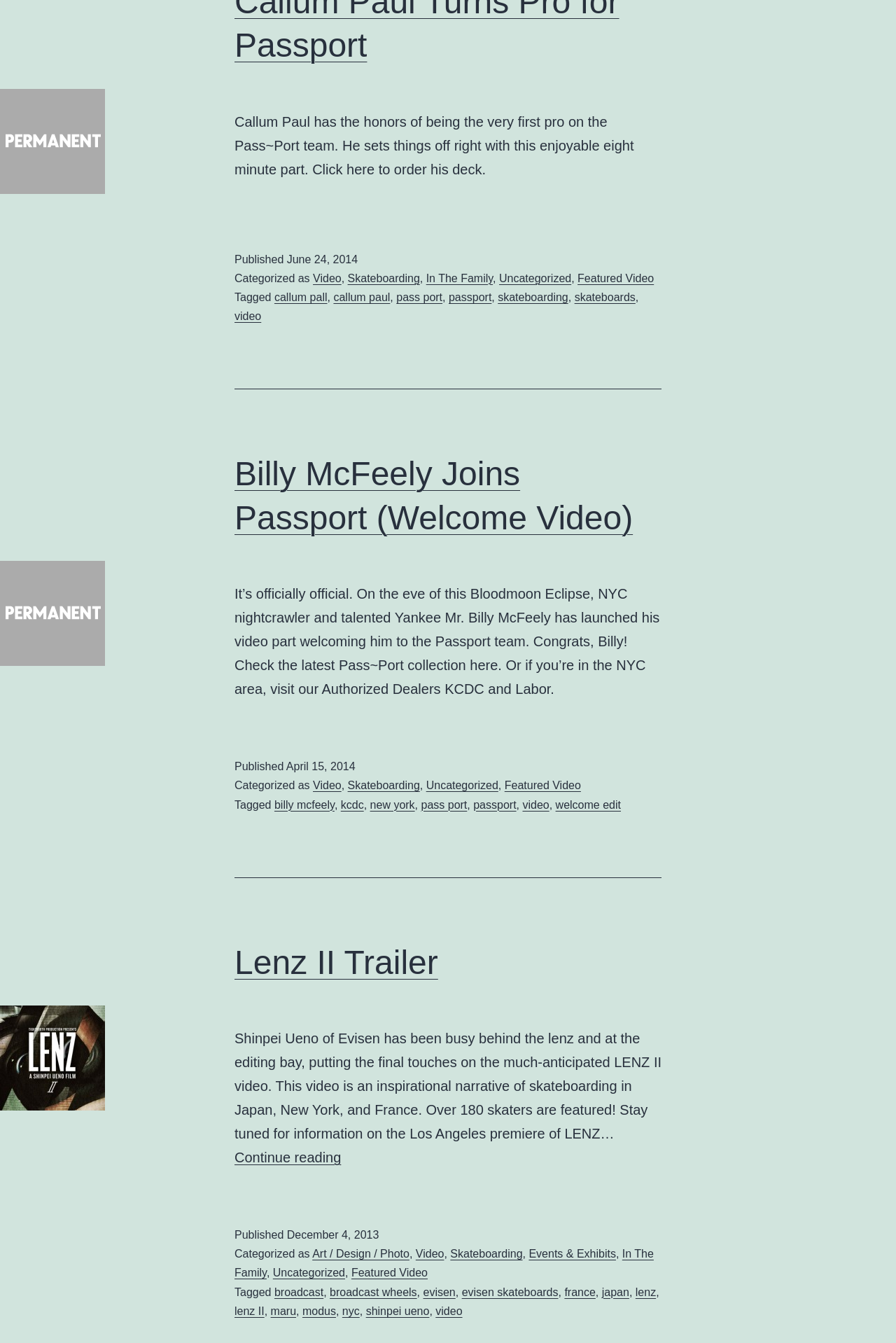What is the name of the video part welcoming Billy McFeely to the Passport team?
Based on the visual details in the image, please answer the question thoroughly.

The article mentions that Billy McFeely has launched his video part welcoming him to the Passport team, but it does not provide the name of the video part.